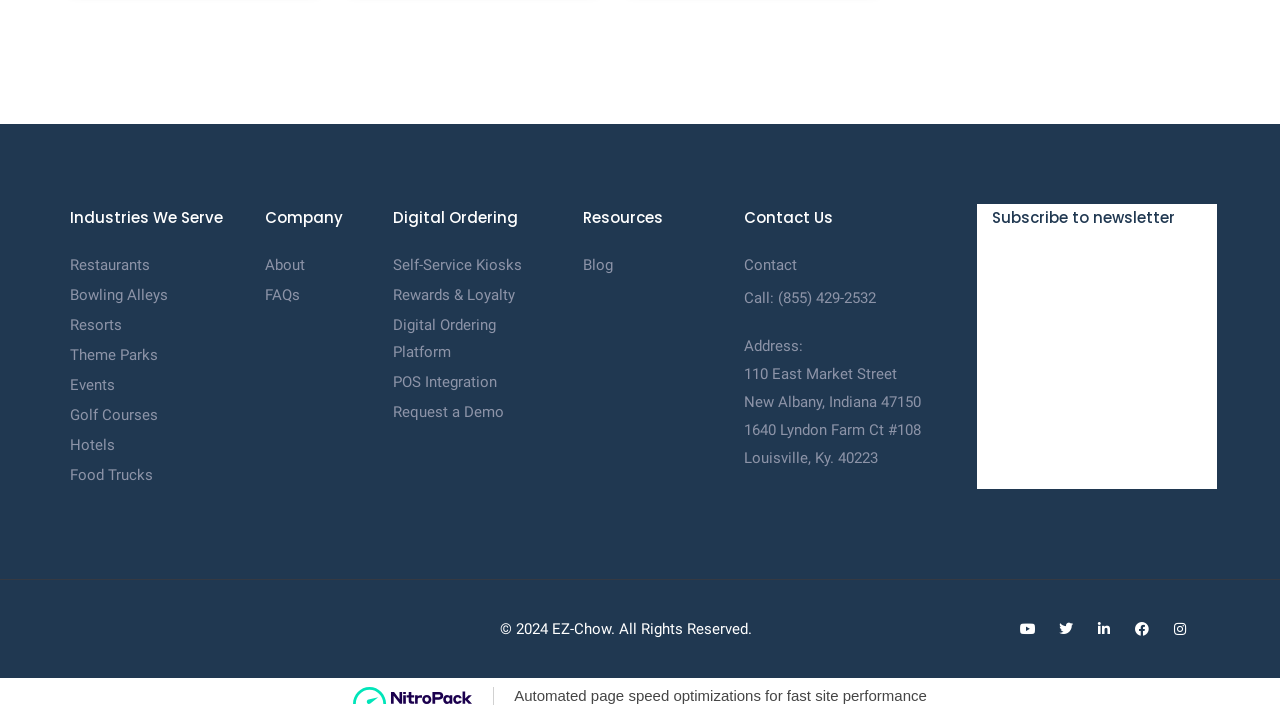Can you specify the bounding box coordinates for the region that should be clicked to fulfill this instruction: "Read the blog".

[0.456, 0.353, 0.558, 0.391]